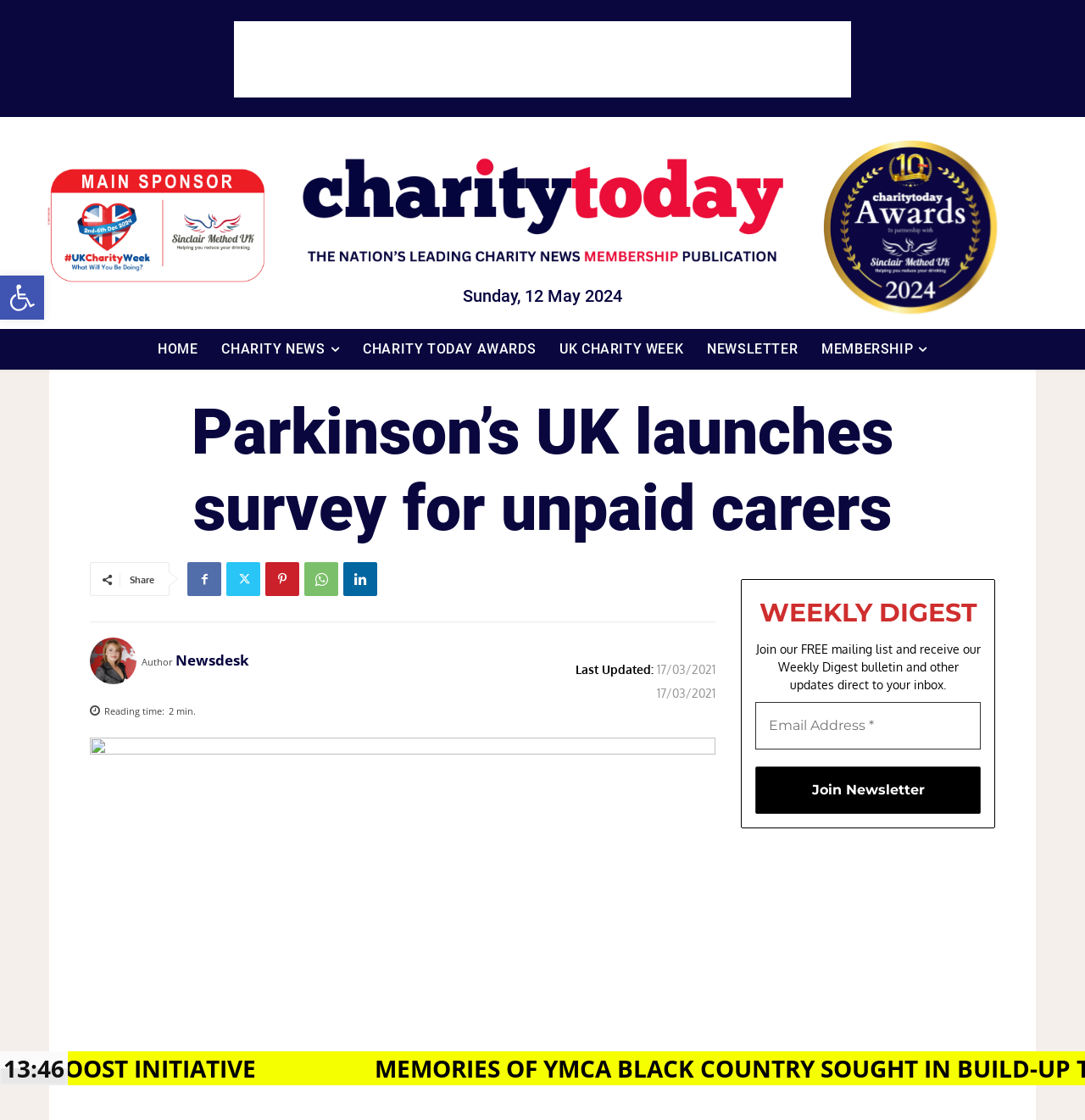Generate a thorough explanation of the webpage's elements.

This webpage is about Parkinson's UK launching a survey for unpaid carers, as indicated by the title "Parkinson's UK launches survey for unpaid carers | Charity Today News". 

At the top left corner, there is a button to open the toolbar accessibility tools, accompanied by a small image. Below this, there is an advertisement iframe. 

On the top right side, there are several links, including "2024 Partner", "Charity News | Charity Today News", and "Charity Today Awards logo". 

The main content of the webpage is divided into two sections. The first section is about the news article, which includes the title, a share button, and several social media links. Below the title, there is information about the author, reading time, and last updated time. 

The second section is about the Weekly Digest, which includes a heading, a brief description, and a form to join the mailing list. The form consists of an email address field and a "Join Newsletter" button. 

At the bottom of the webpage, there is another advertisement iframe. On the very bottom, there is a clock displaying the current time.